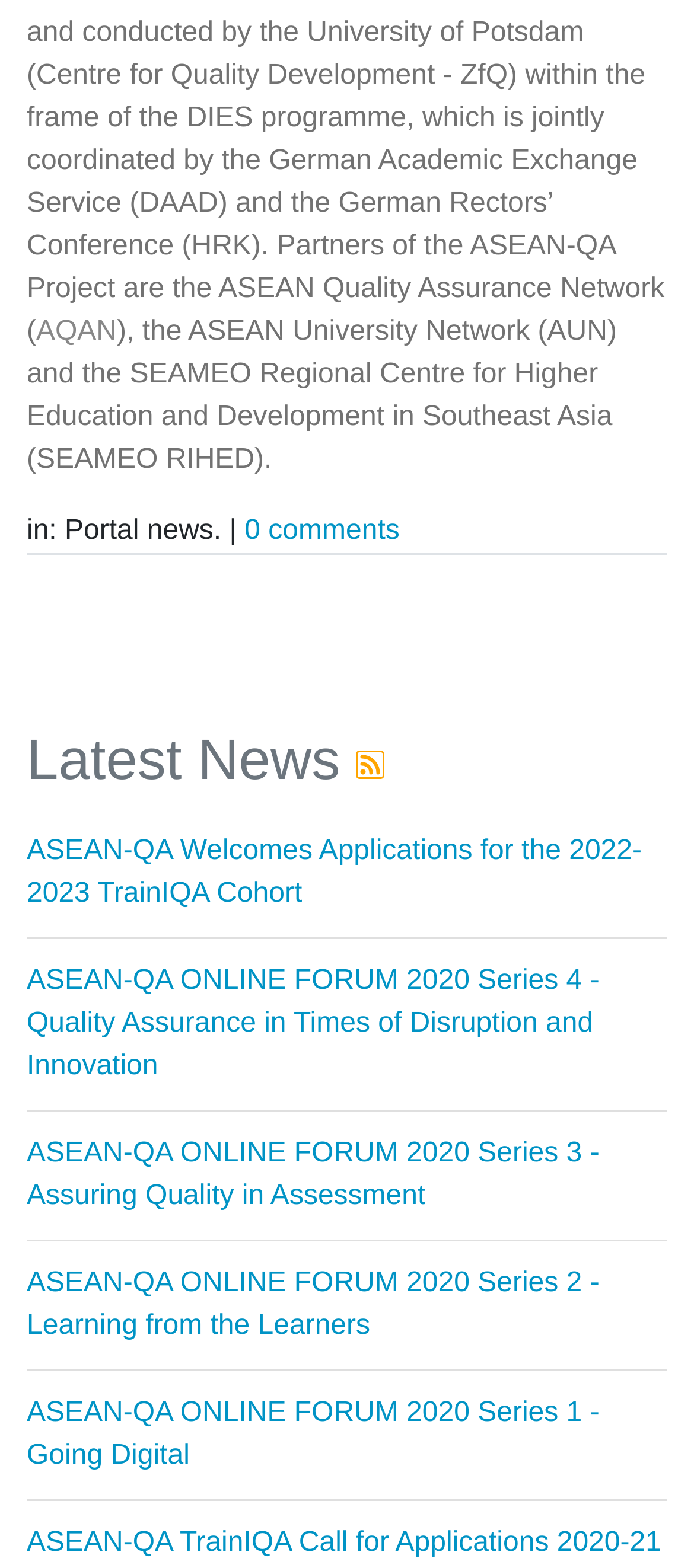Find the bounding box coordinates for the HTML element described in this sentence: "DAAD". Provide the coordinates as four float numbers between 0 and 1, in the format [left, top, right, bottom].

[0.2, 0.121, 0.314, 0.14]